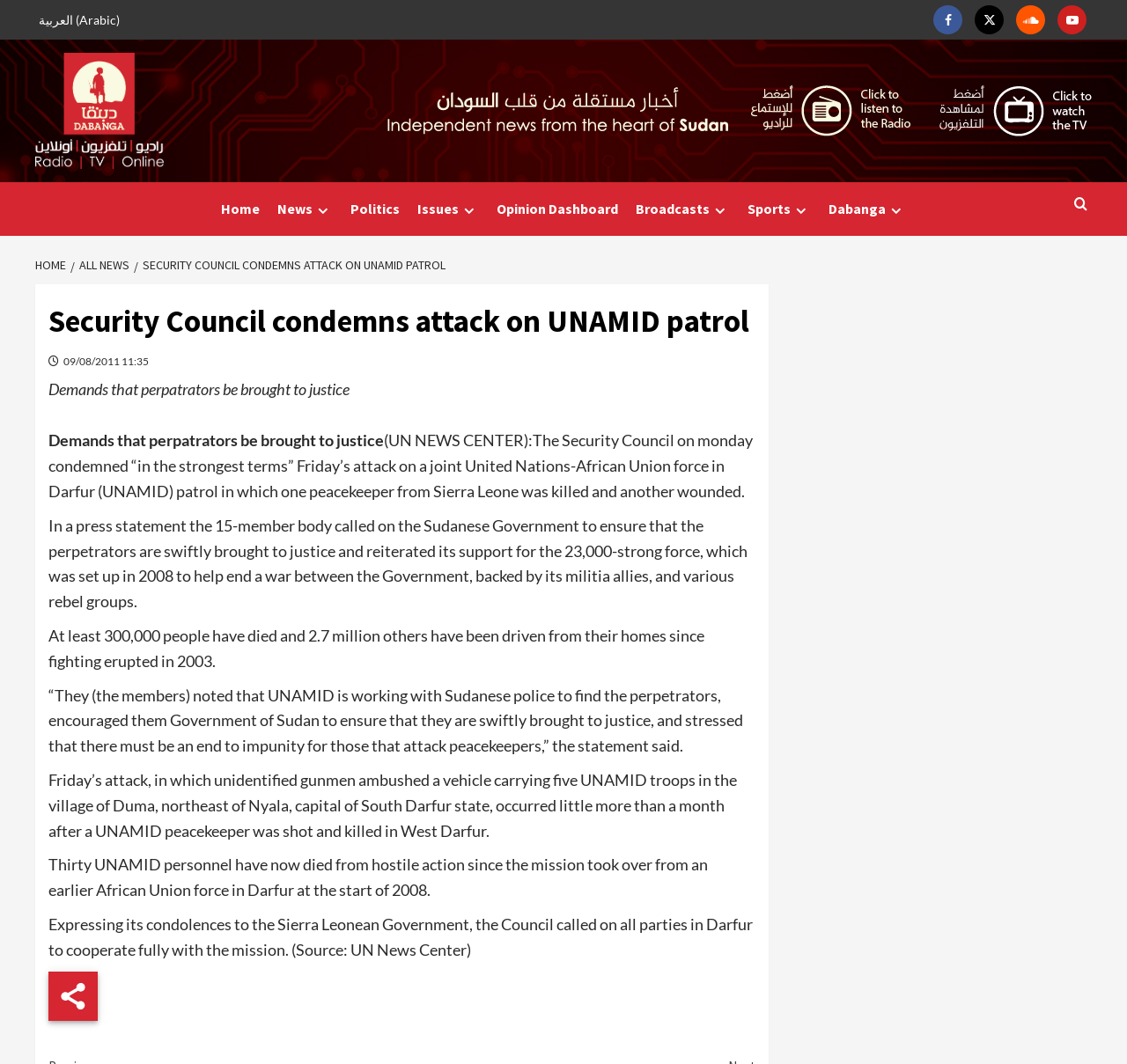Predict the bounding box for the UI component with the following description: "Sports".

[0.655, 0.171, 0.727, 0.222]